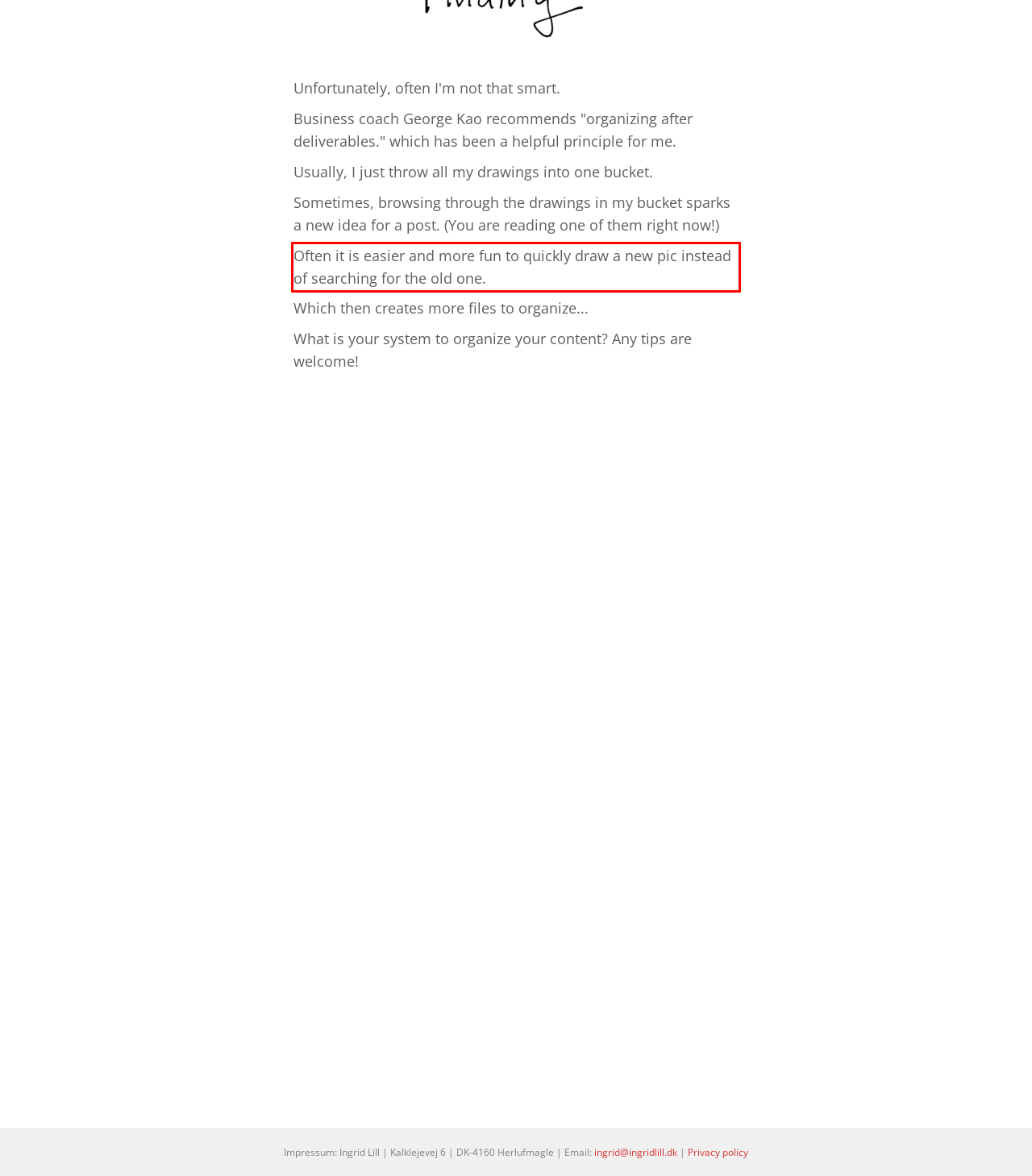Your task is to recognize and extract the text content from the UI element enclosed in the red bounding box on the webpage screenshot.

Often it is easier and more fun to quickly draw a new pic instead of searching for the old one.